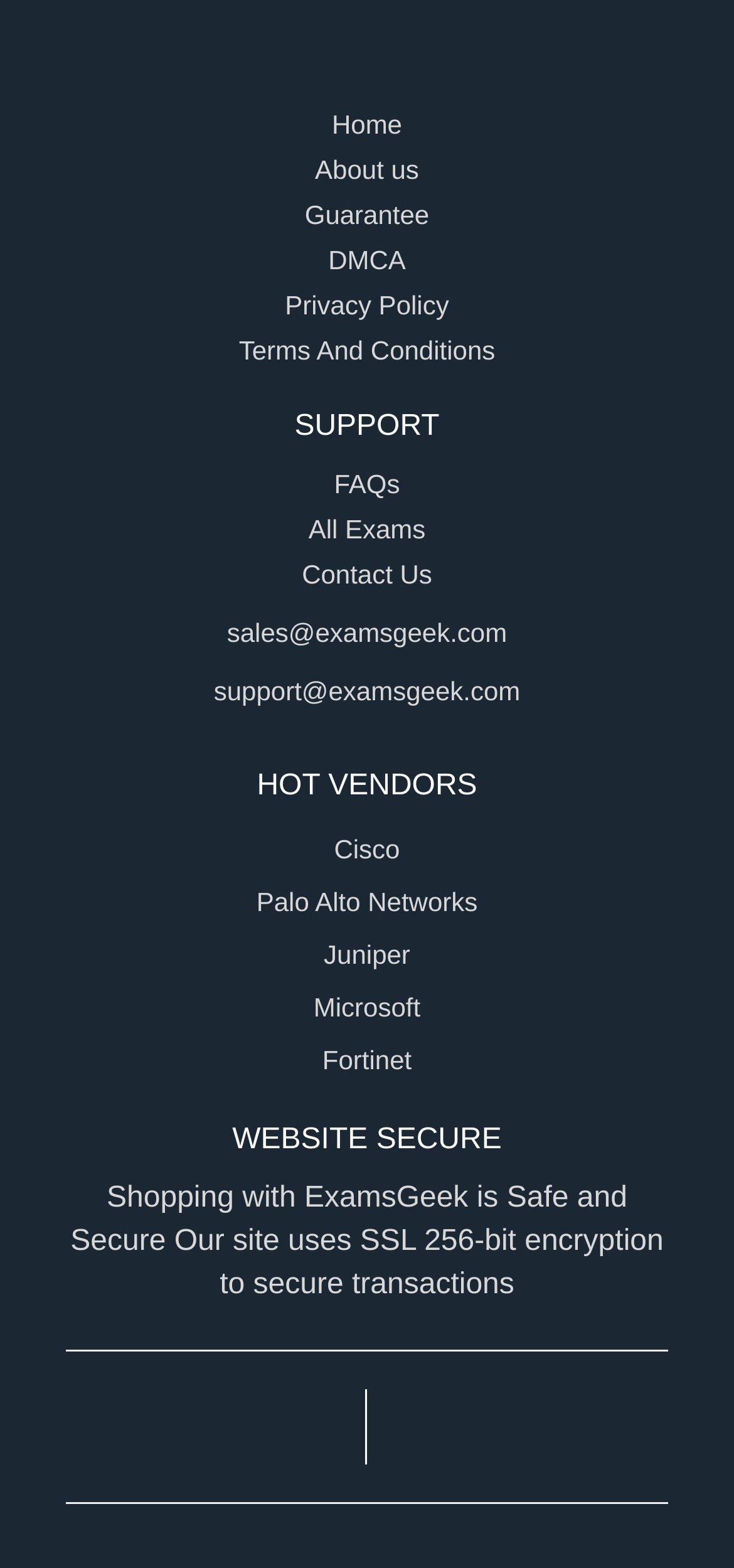Identify the bounding box of the HTML element described as: "Terms And Conditions".

[0.325, 0.211, 0.675, 0.235]